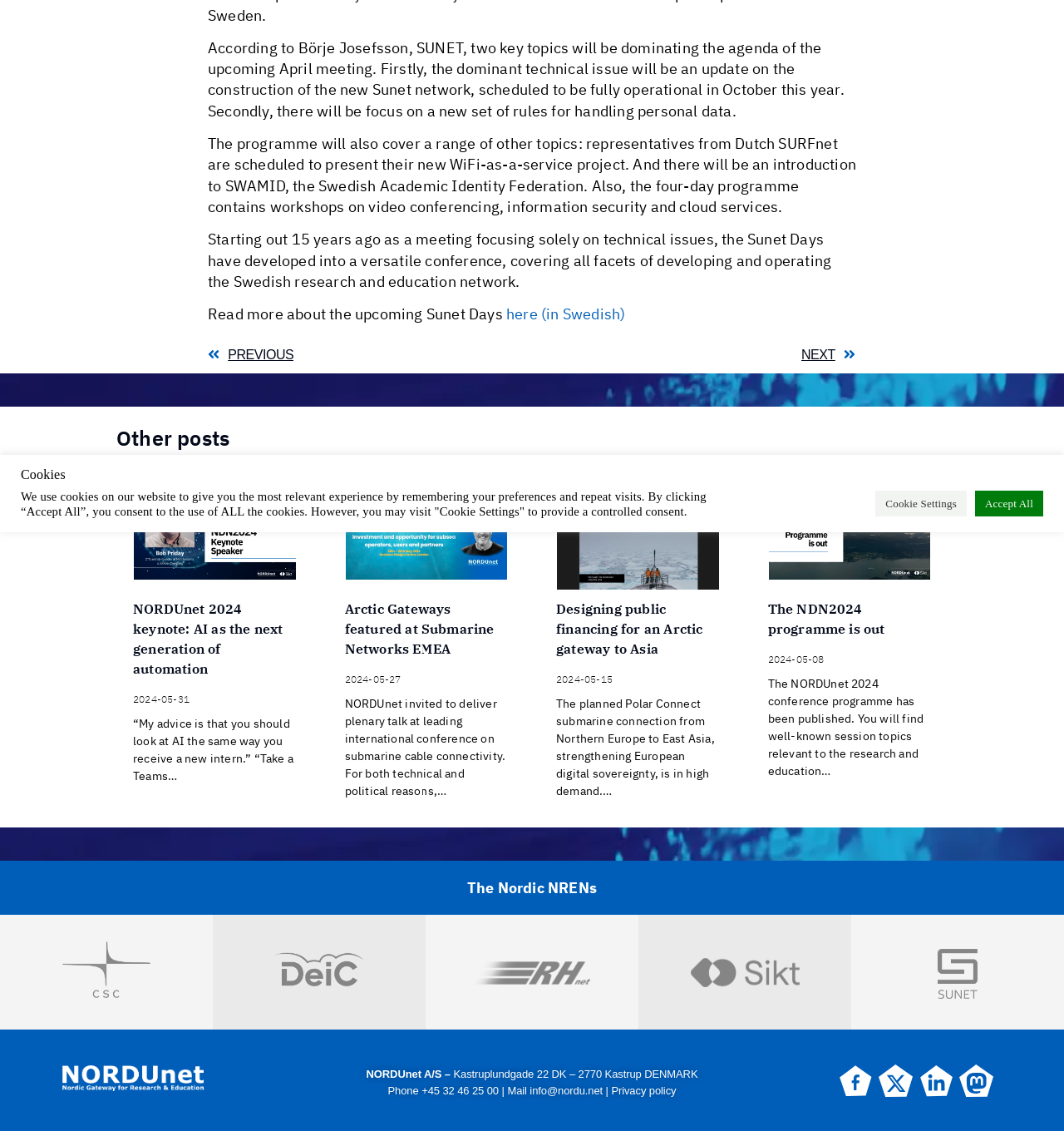Extract the bounding box coordinates of the UI element described by: "Privacy policy". The coordinates should include four float numbers ranging from 0 to 1, e.g., [left, top, right, bottom].

[0.575, 0.959, 0.636, 0.97]